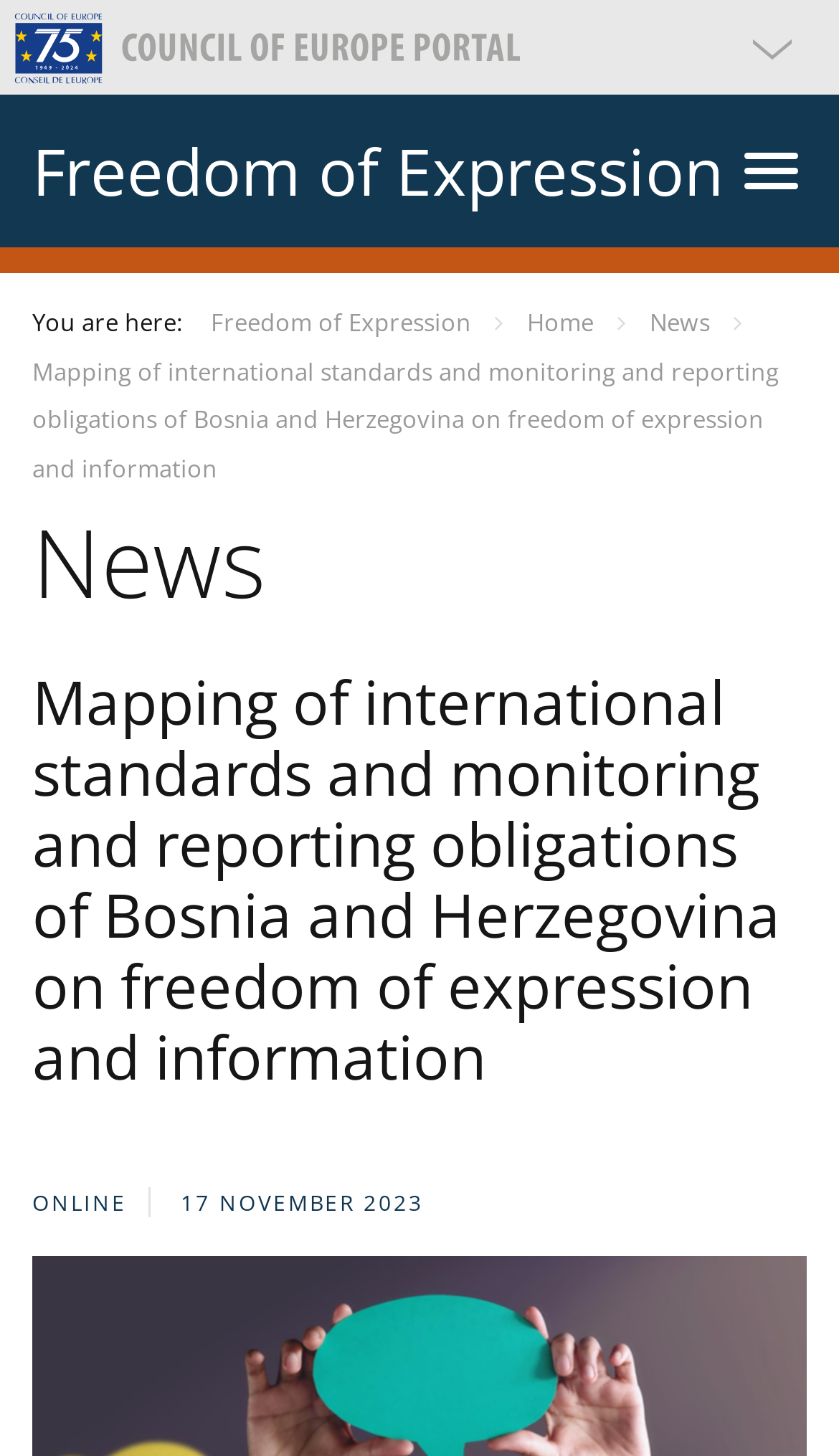Use one word or a short phrase to answer the question provided: 
What is the logo on the top left?

Council of Europe